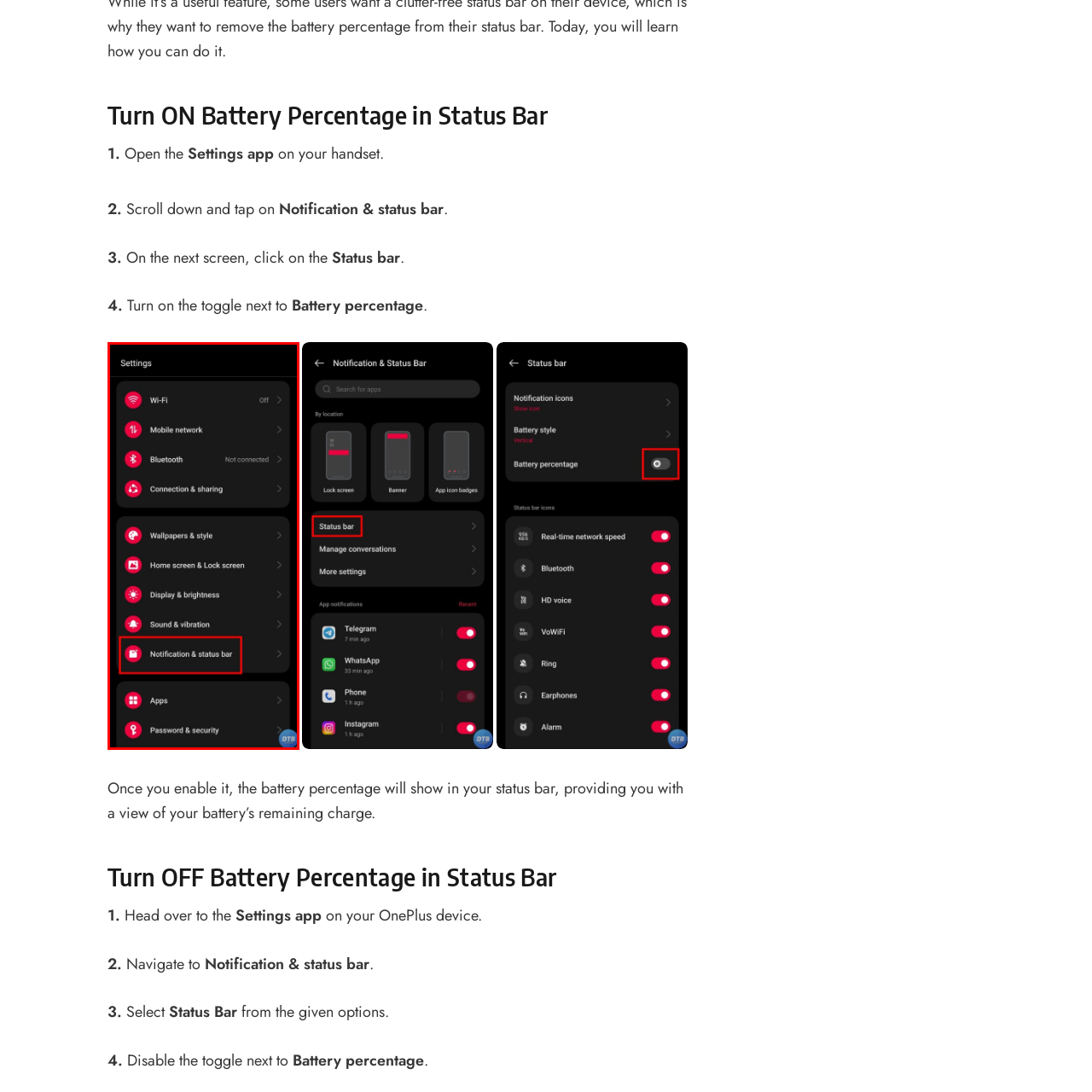What is highlighted with a red box?
Look at the image contained within the red bounding box and provide a detailed answer based on the visual details you can infer from it.

The caption explicitly states that the 'Notification & status bar' option is highlighted with a red box, indicating its significance within the menu.